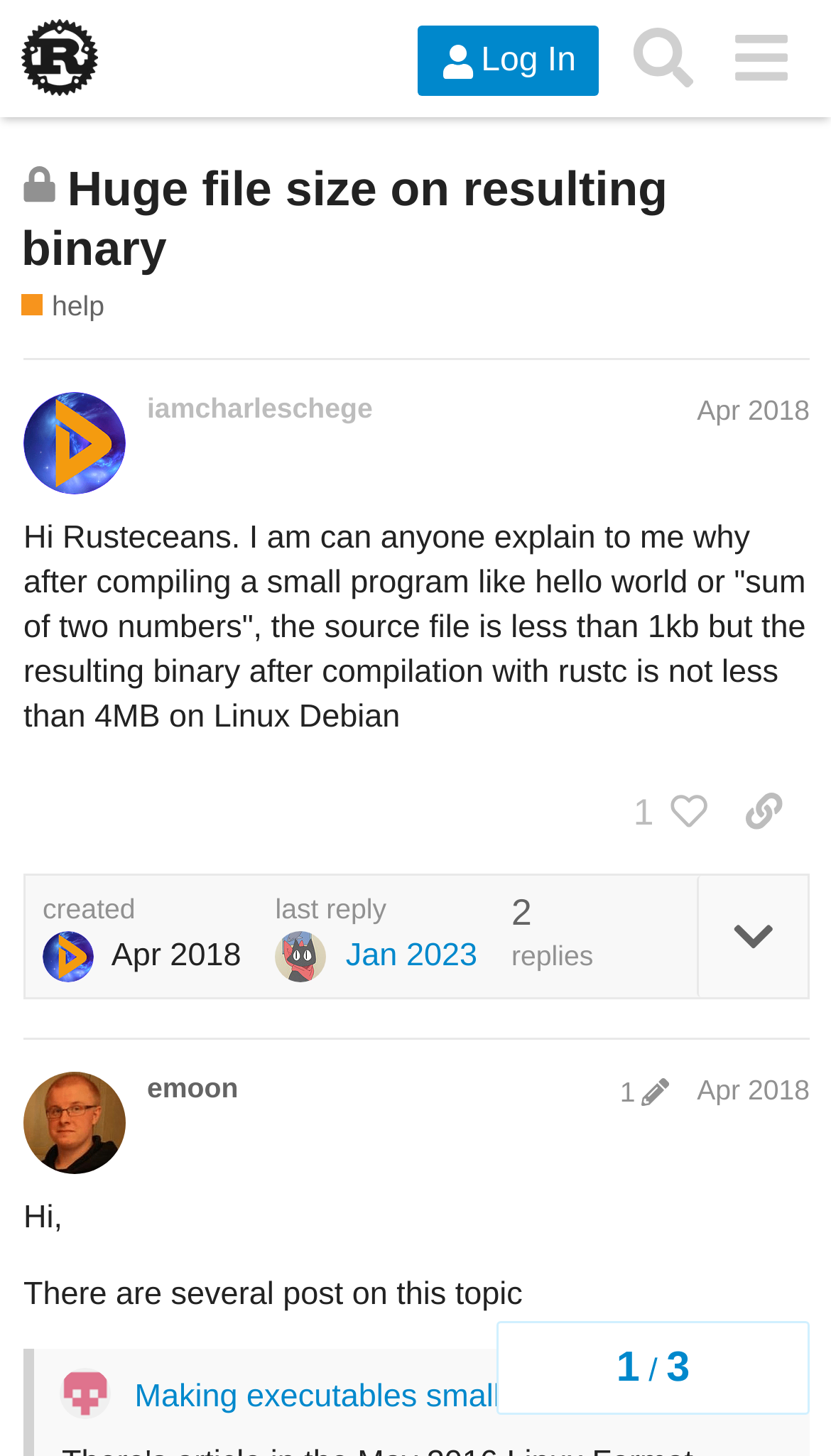Determine the bounding box for the UI element that matches this description: "Log In".

[0.502, 0.018, 0.721, 0.067]